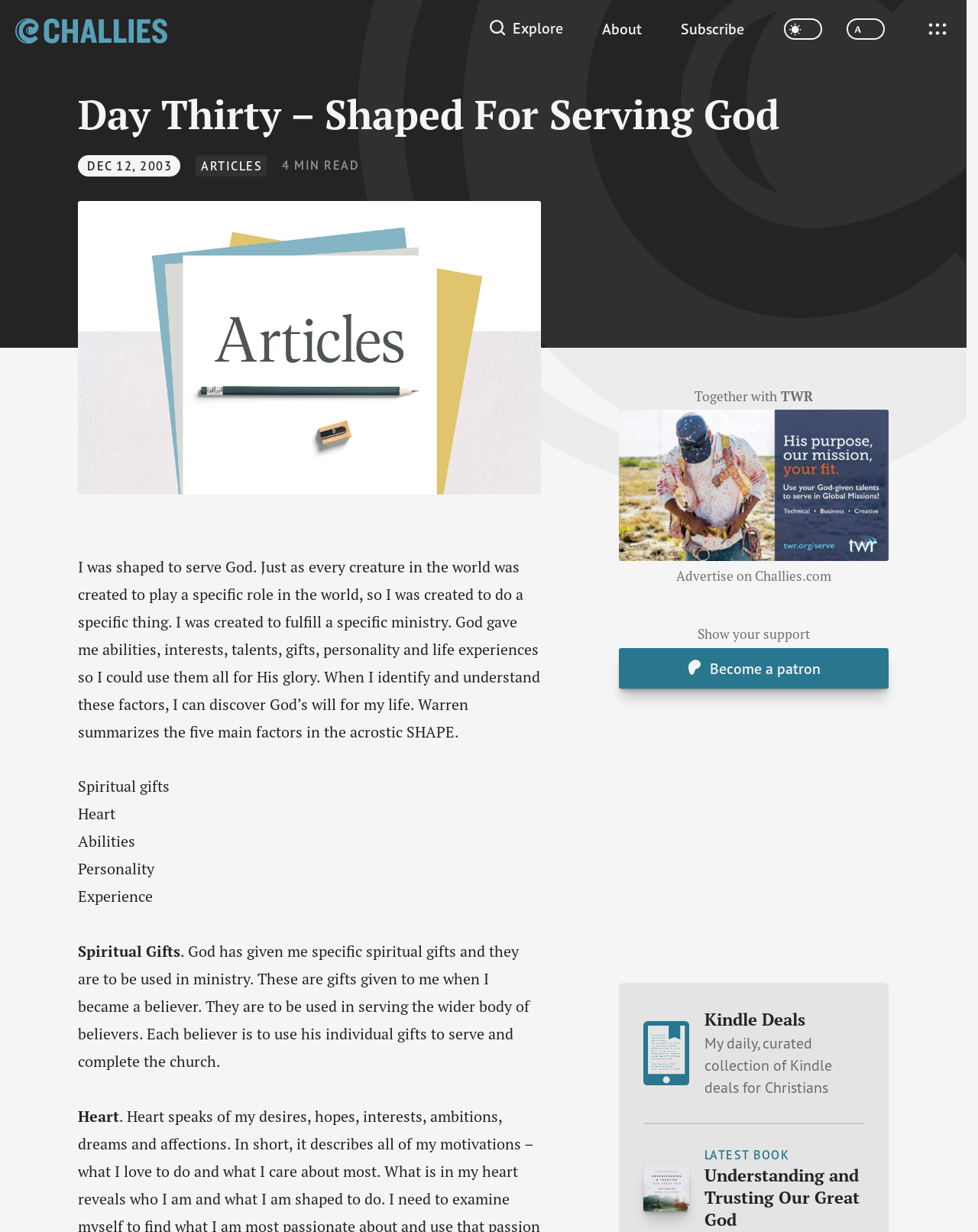Bounding box coordinates are specified in the format (top-left x, top-left y, bottom-right x, bottom-right y). All values are floating point numbers bounded between 0 and 1. Please provide the bounding box coordinate of the region this sentence describes: TWR

[0.798, 0.315, 0.831, 0.328]